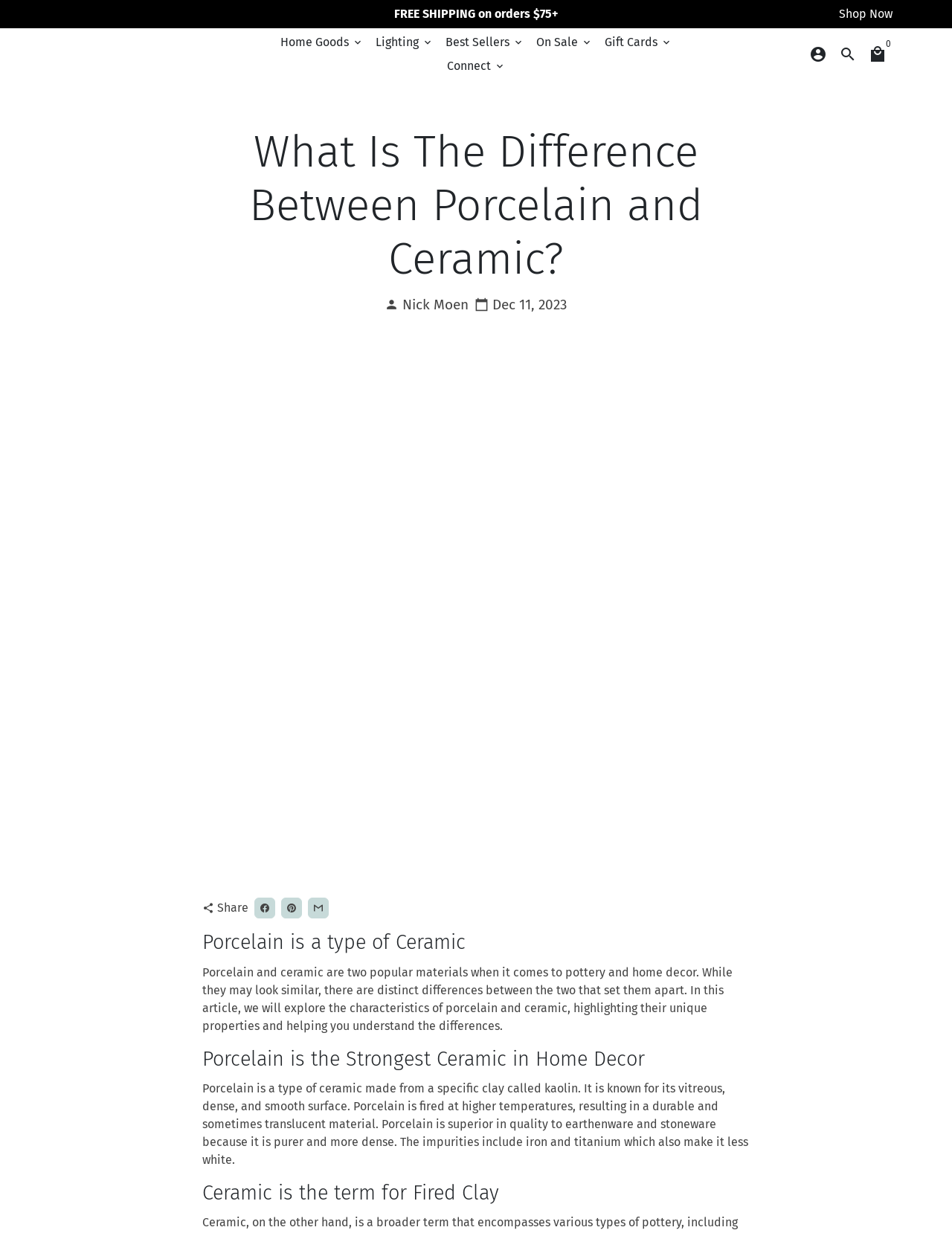Please identify the bounding box coordinates of where to click in order to follow the instruction: "Share on Facebook".

[0.267, 0.728, 0.289, 0.745]